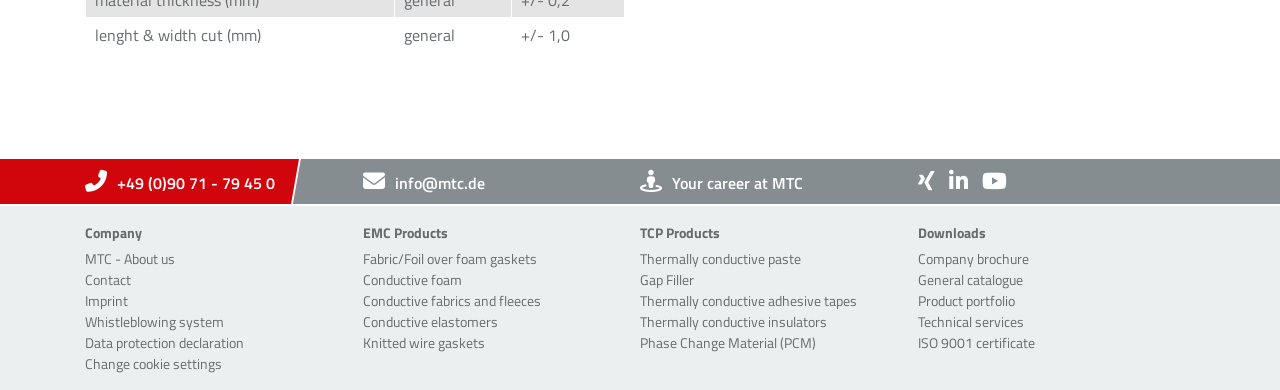Predict the bounding box coordinates of the area that should be clicked to accomplish the following instruction: "Read the publication by Diego Agudelo-Espa~na et al.". The bounding box coordinates should consist of four float numbers between 0 and 1, i.e., [left, top, right, bottom].

None